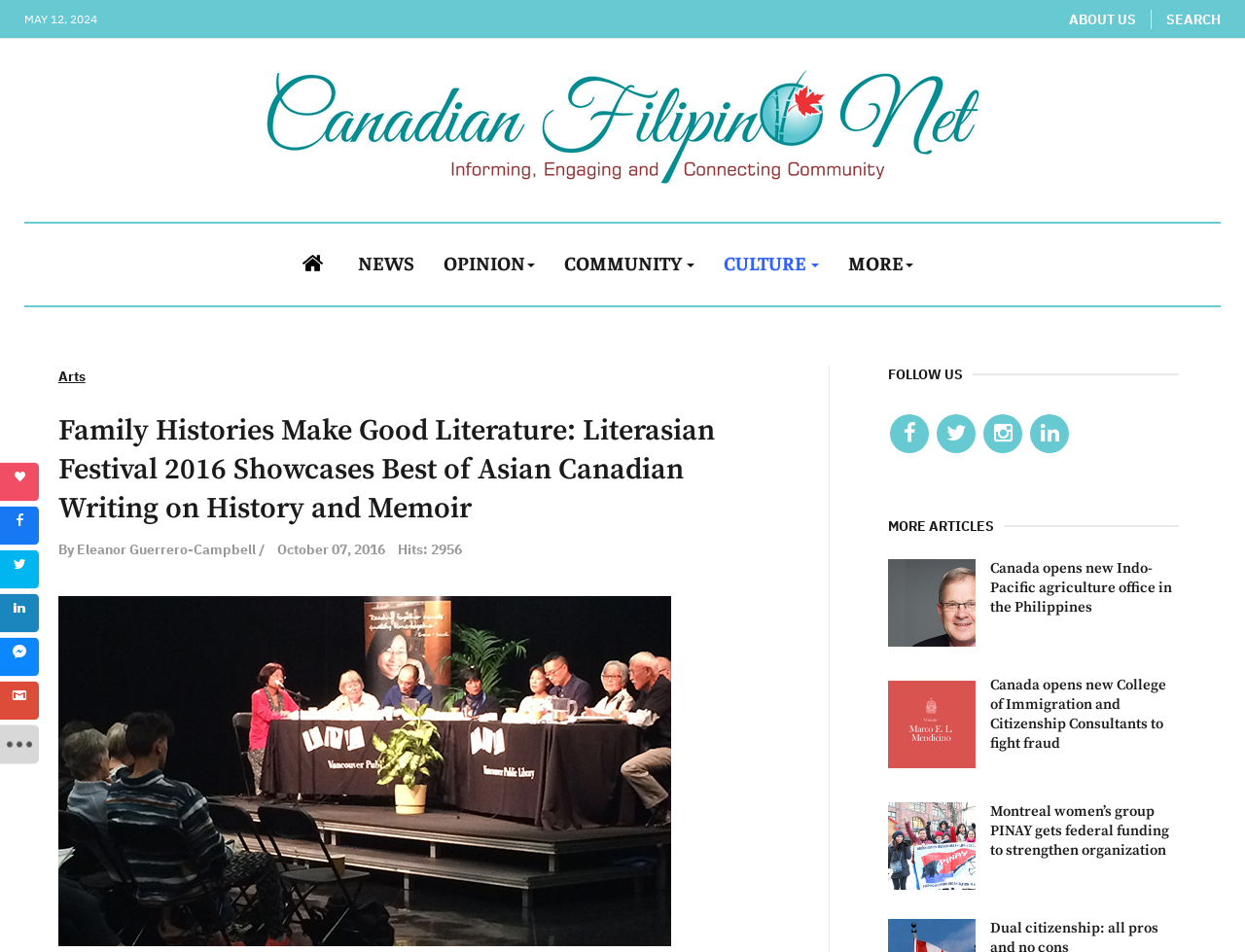From the webpage screenshot, identify the region described by The Buffer Brush Tarte #TRY. Provide the bounding box coordinates as (top-left x, top-left y, bottom-right x, bottom-right y), with each value being a floating point number between 0 and 1.

None